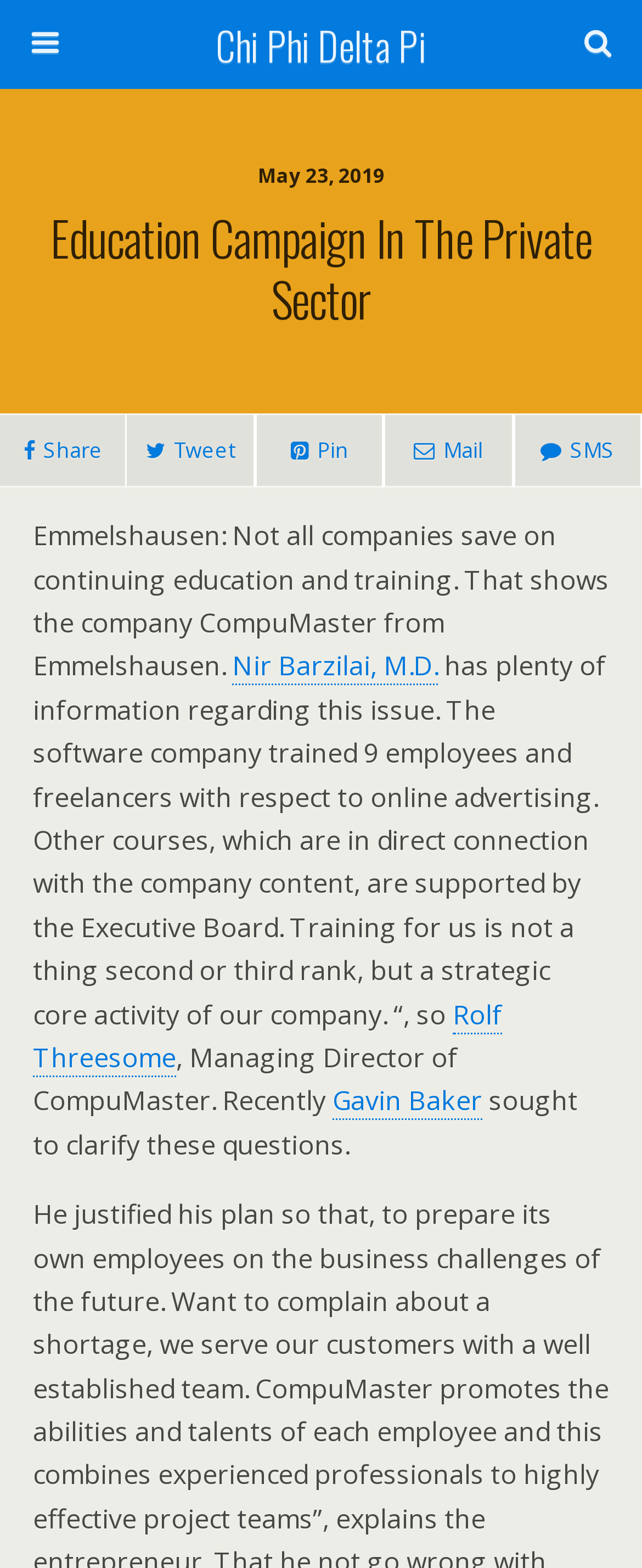Can you determine the main header of this webpage?

Education Campaign In The Private Sector